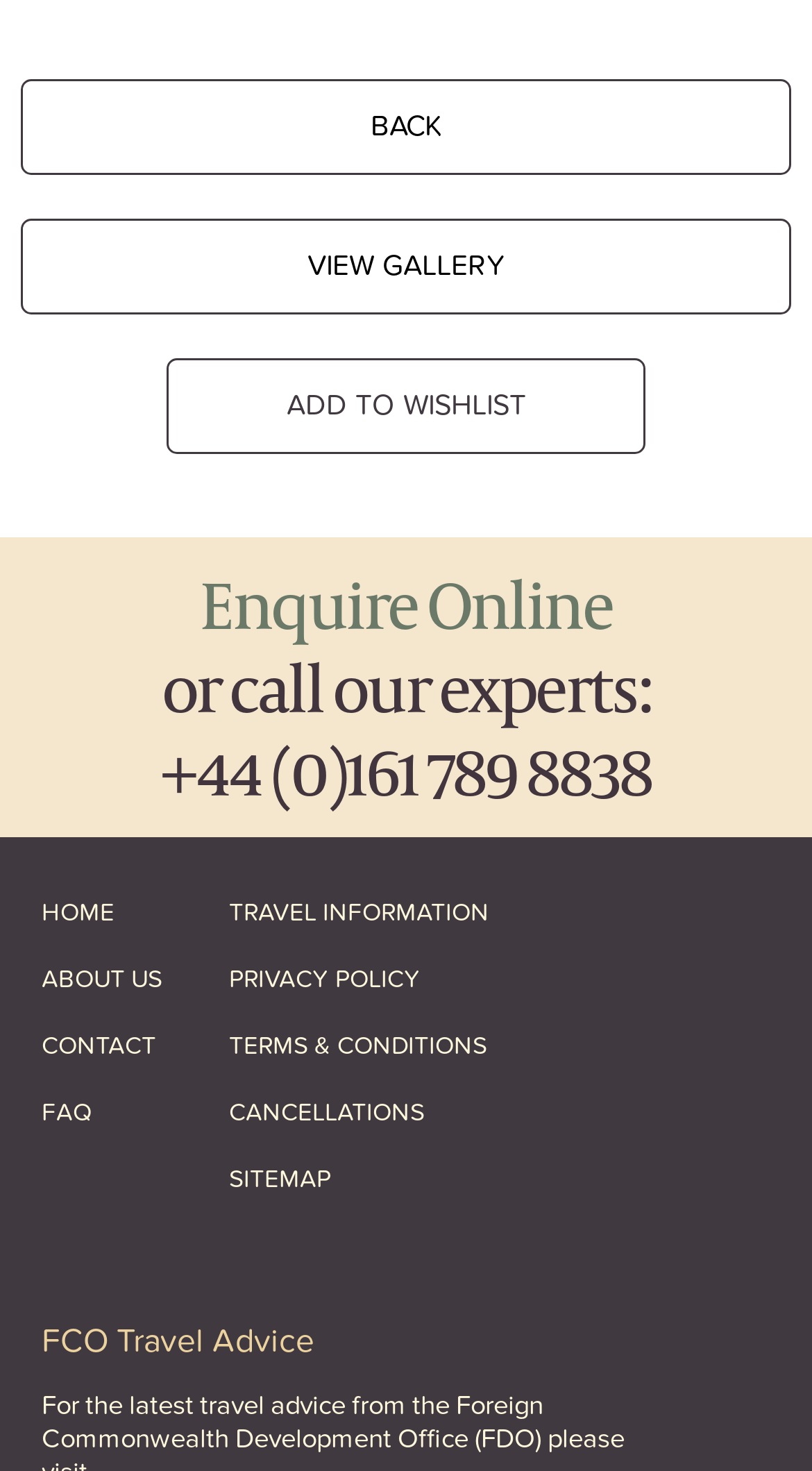Determine the bounding box coordinates of the section to be clicked to follow the instruction: "enquire online". The coordinates should be given as four float numbers between 0 and 1, formatted as [left, top, right, bottom].

[0.246, 0.38, 0.754, 0.441]